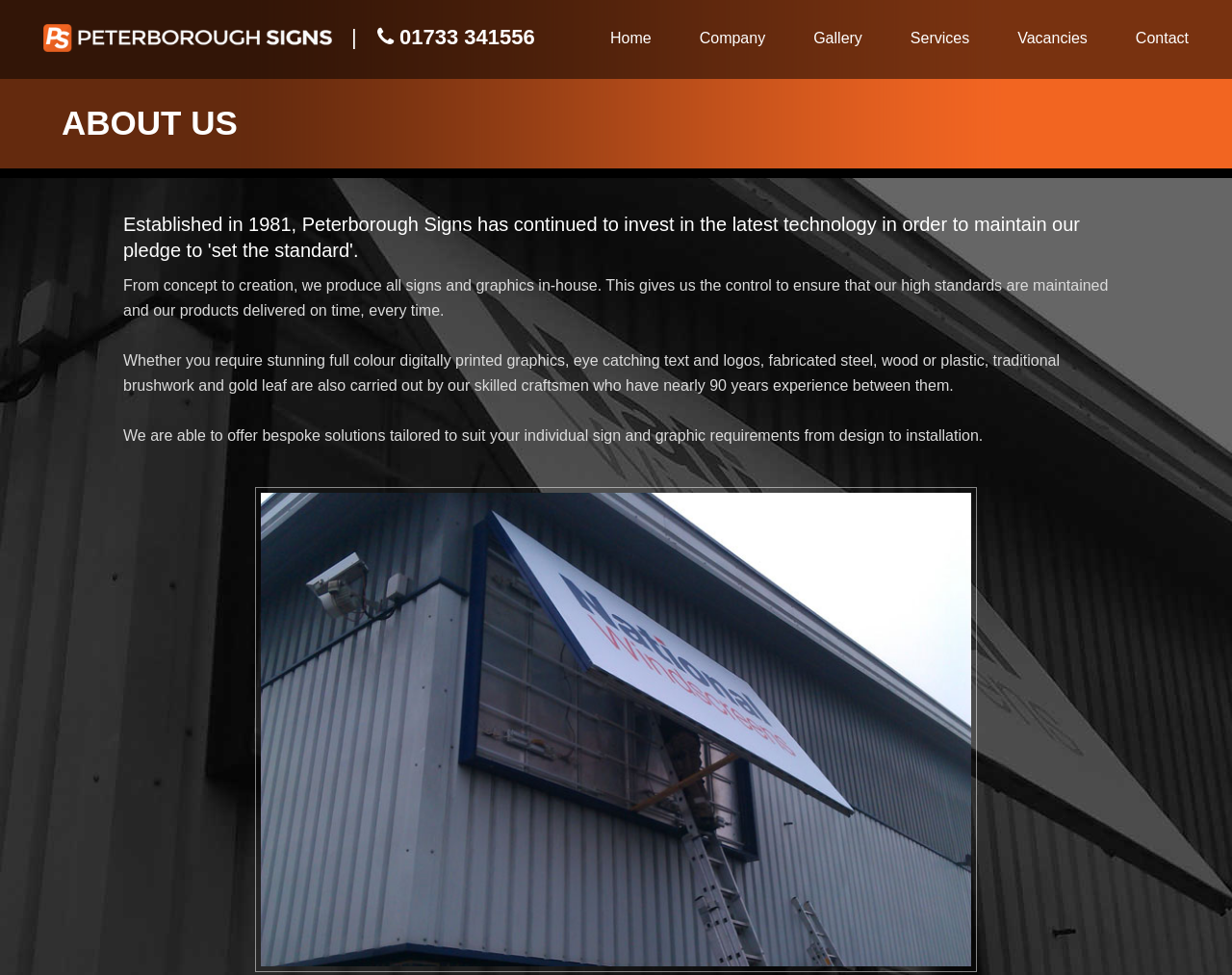Answer the question with a brief word or phrase:
What is shown in the image at the bottom?

Sign installation